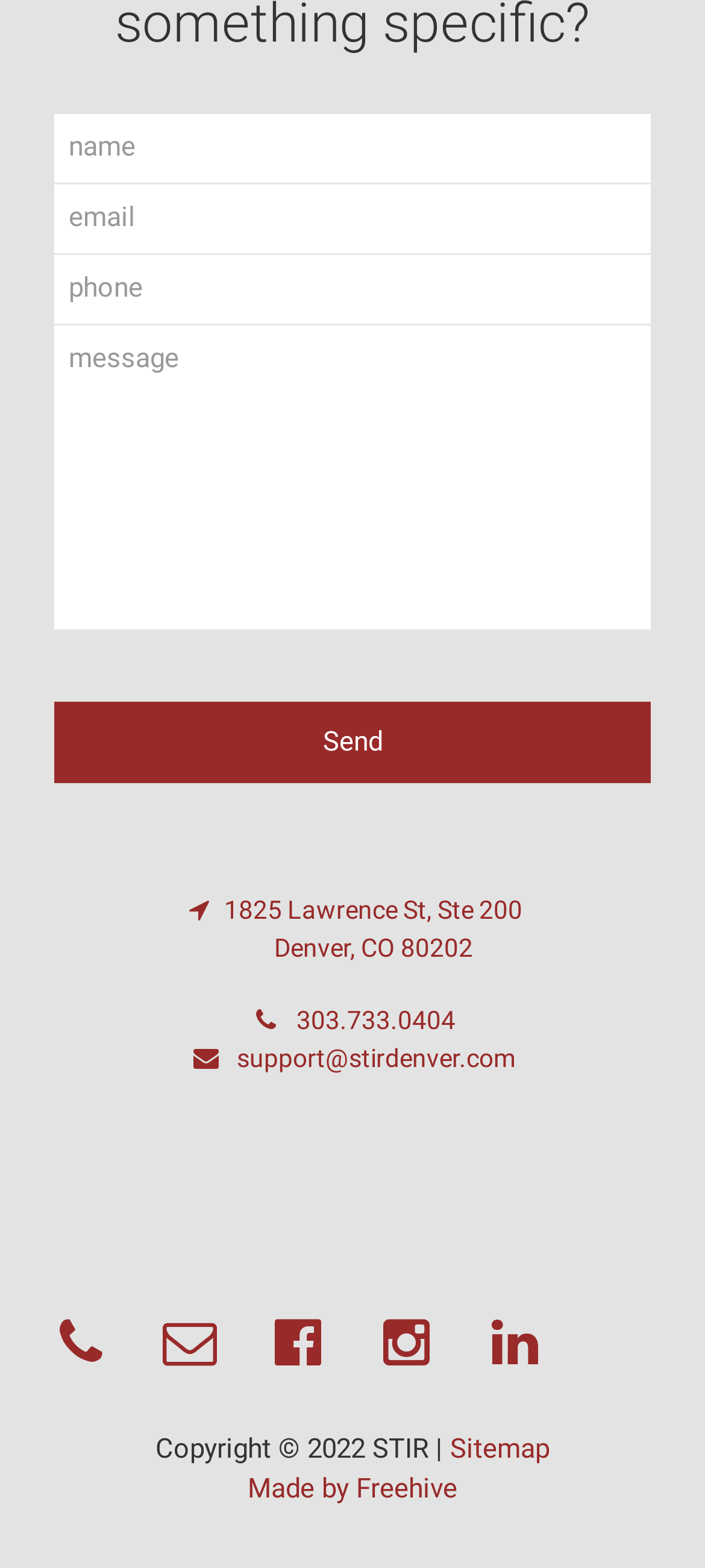Please provide a comprehensive response to the question below by analyzing the image: 
What year is mentioned in the copyright notice?

The copyright notice is located at the bottom of the webpage, and it mentions the year 2022. This suggests that the webpage's content is copyrighted as of 2022.